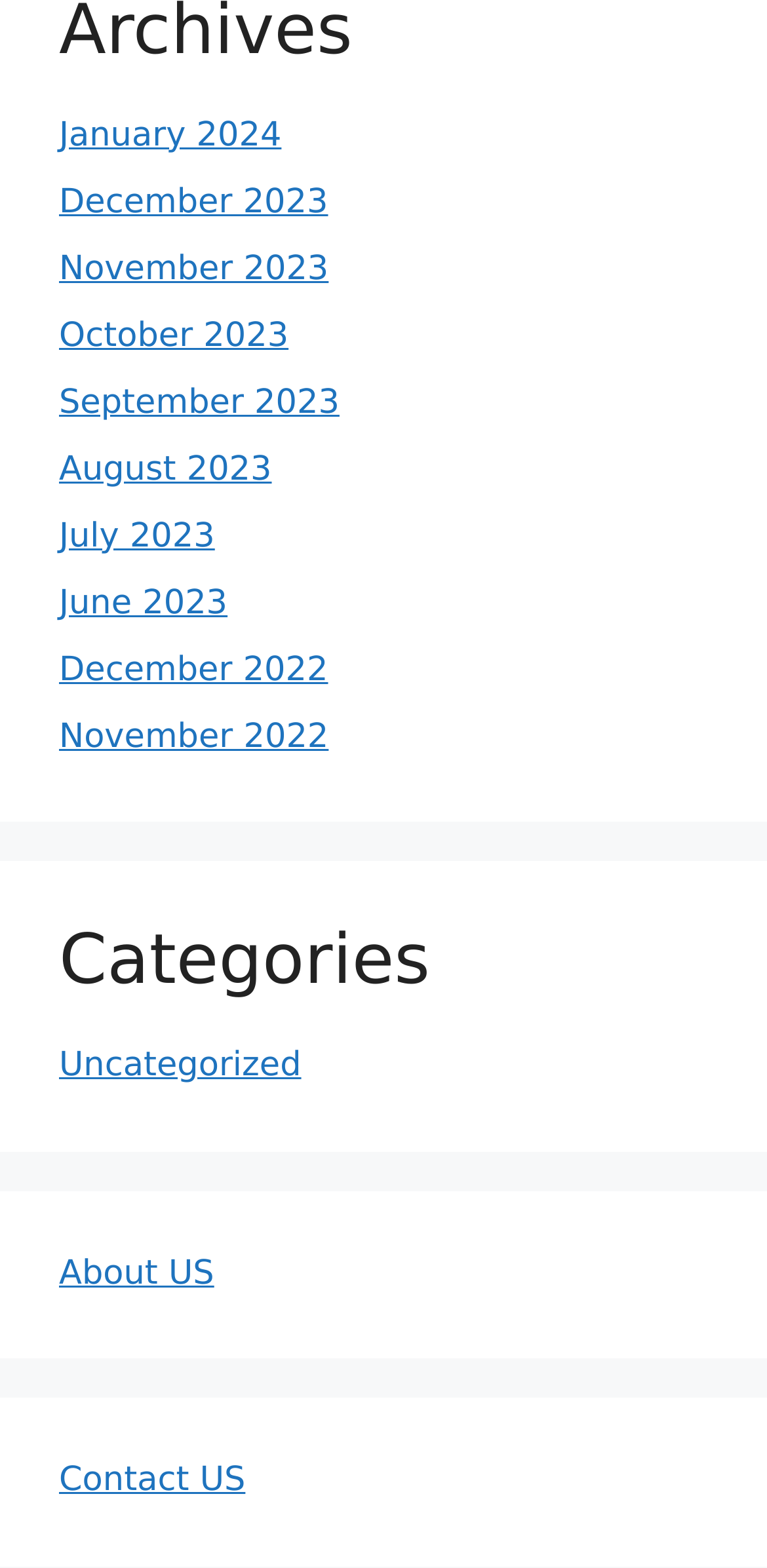Please respond in a single word or phrase: 
How many months are listed?

12